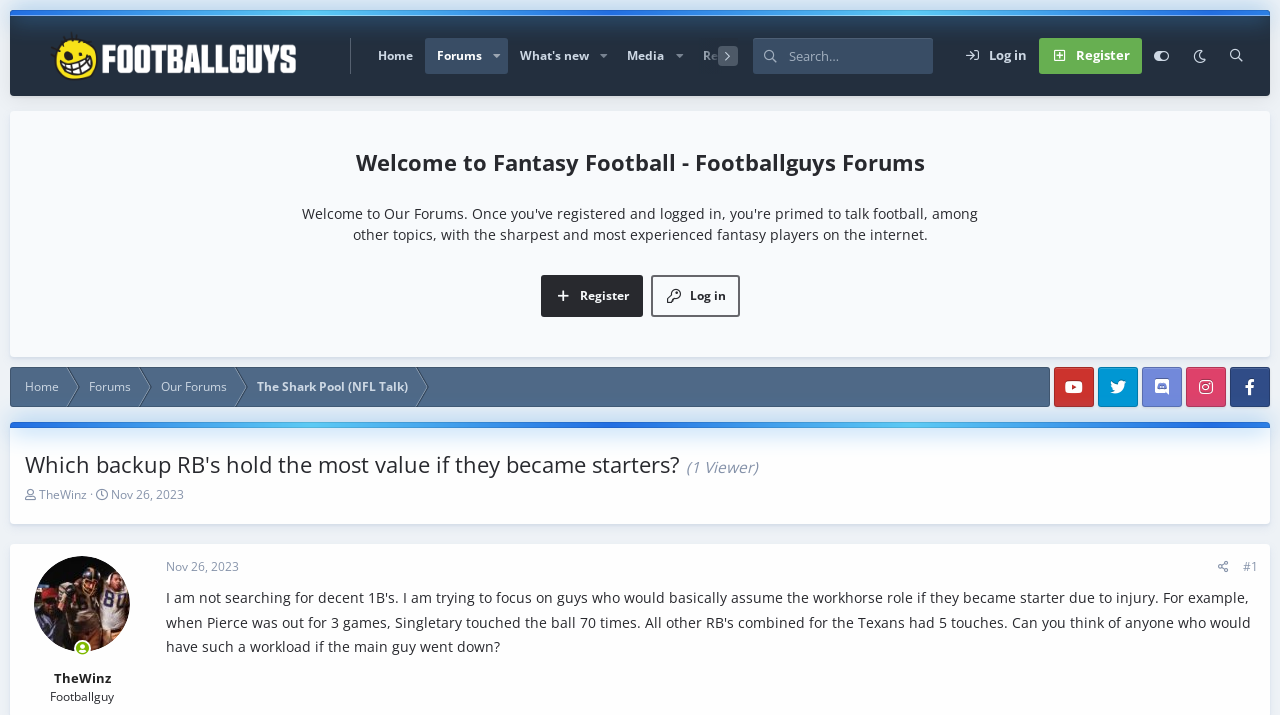Identify the bounding box for the given UI element using the description provided. Coordinates should be in the format (top-left x, top-left y, bottom-right x, bottom-right y) and must be between 0 and 1. Here is the description: Our Forums

[0.114, 0.513, 0.189, 0.569]